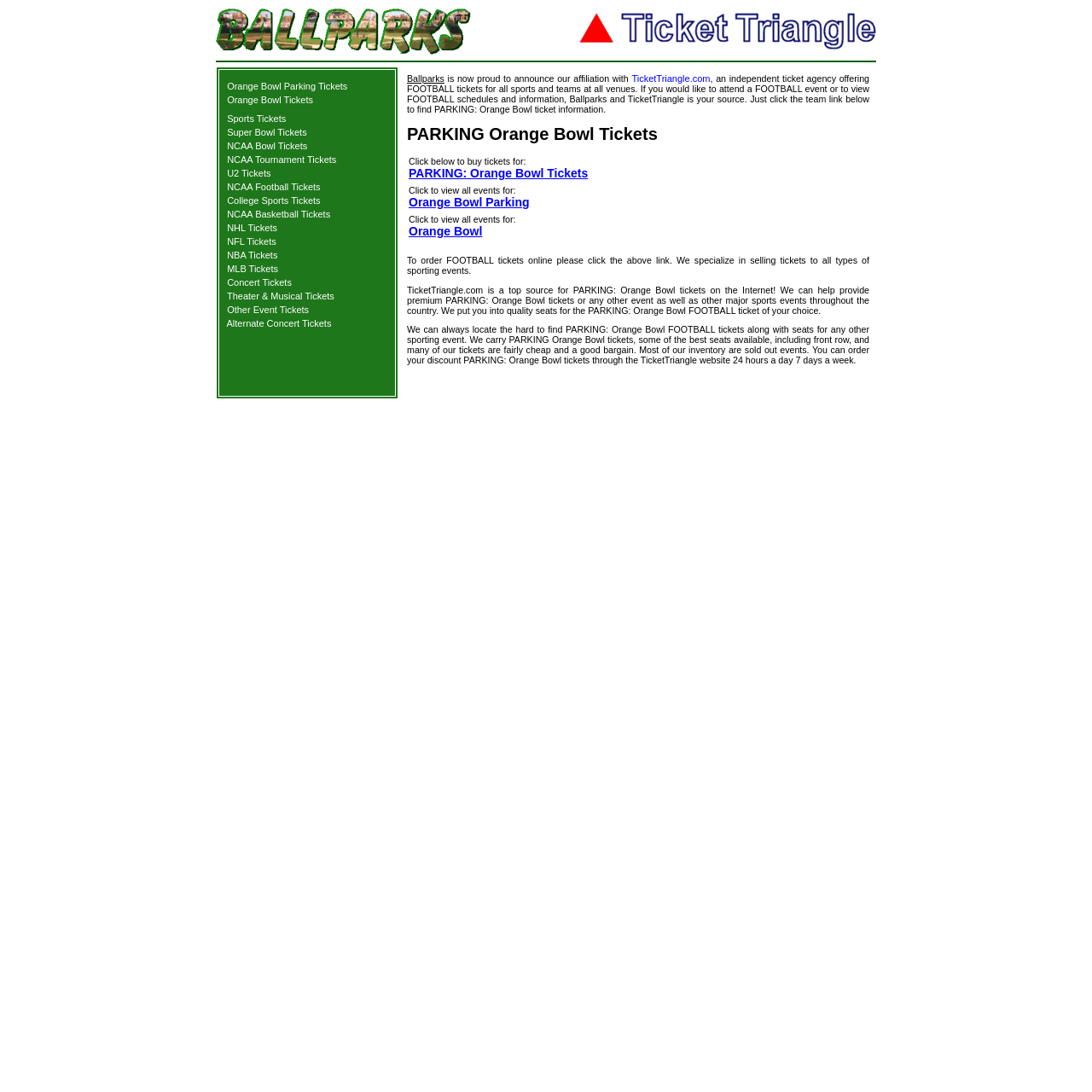Give a one-word or one-phrase response to the question: 
How many links are available on the webpage?

12